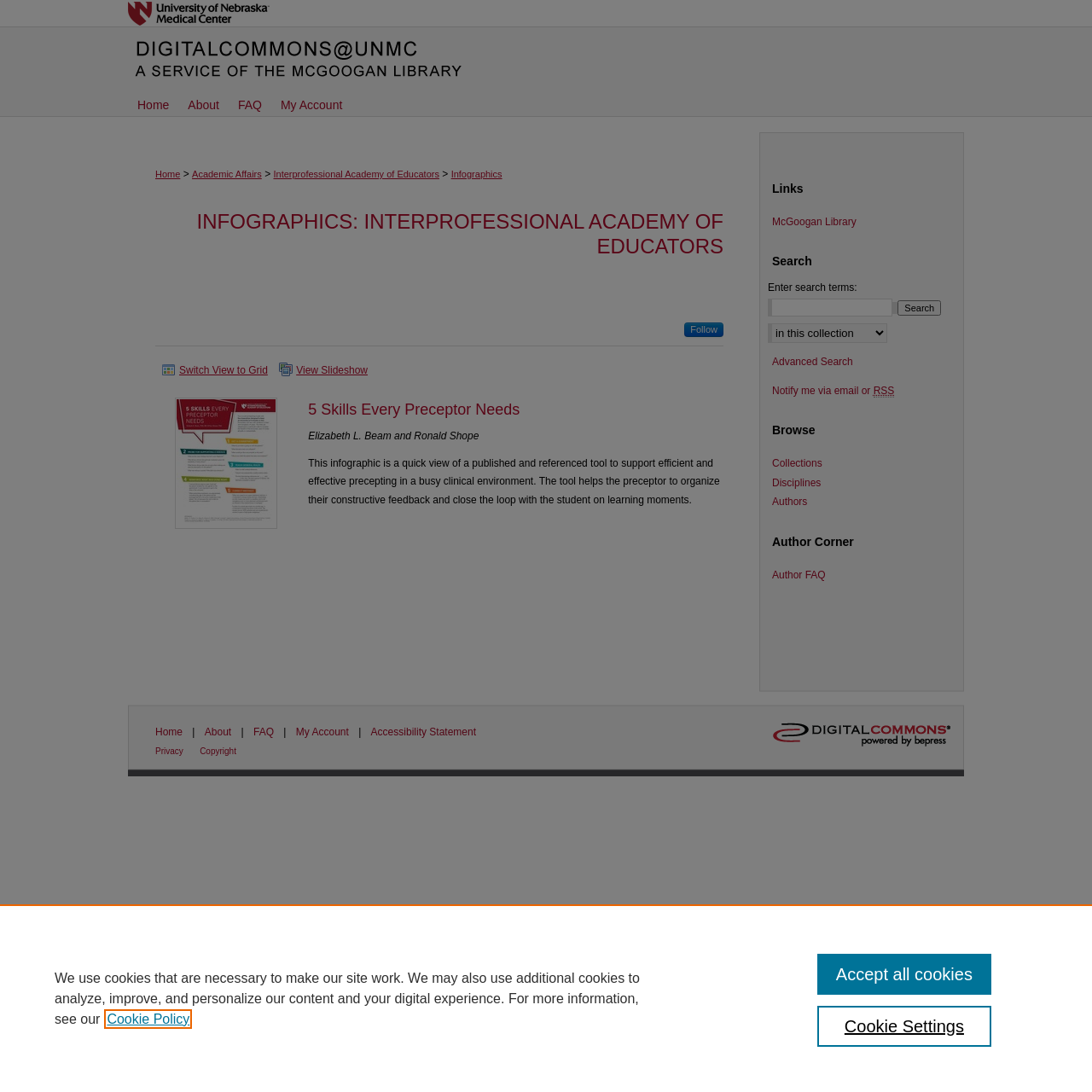Locate the coordinates of the bounding box for the clickable region that fulfills this instruction: "View the '5 Skills Every Preceptor Needs' infographic".

[0.145, 0.364, 0.27, 0.488]